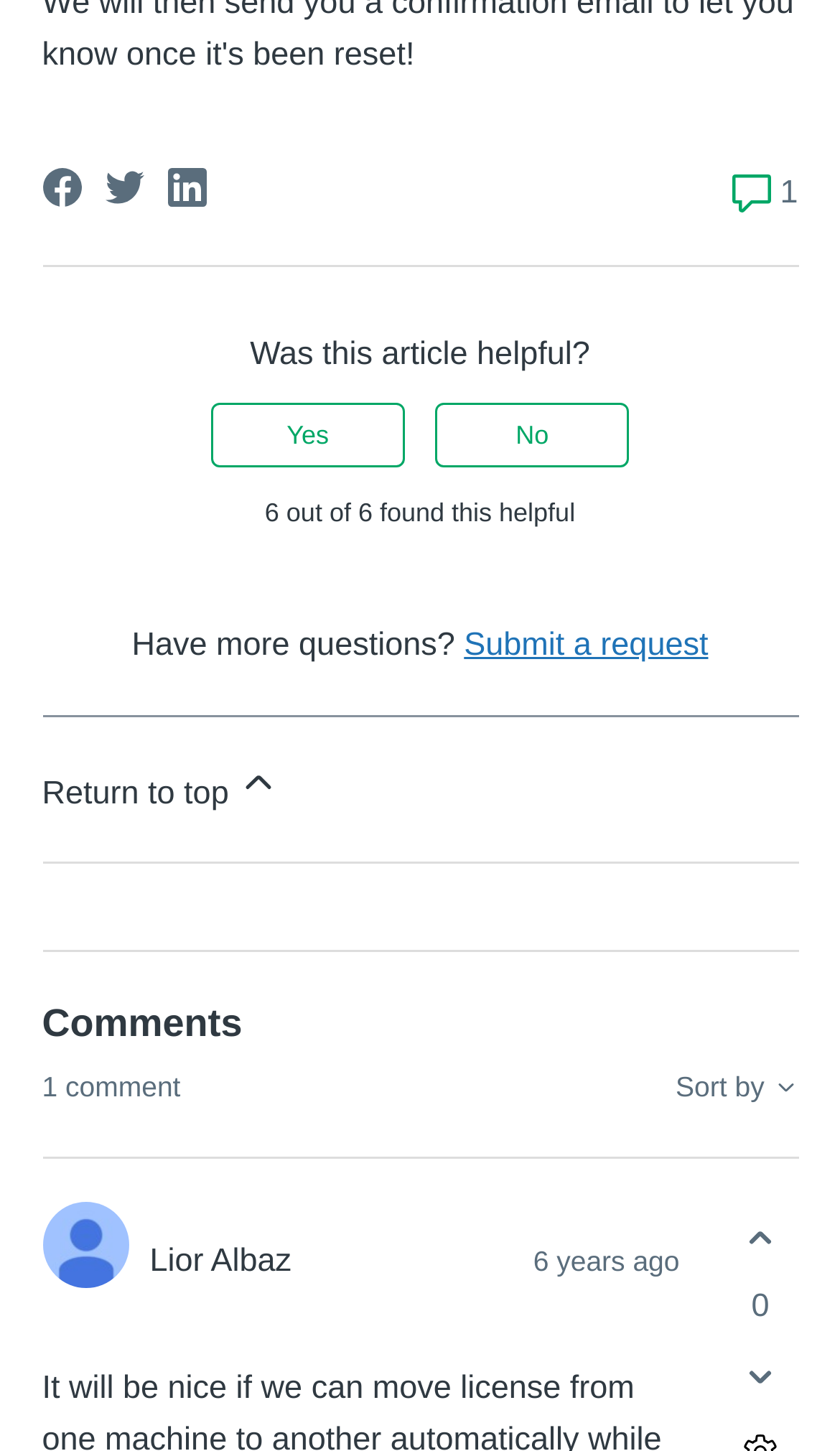How many people found this article helpful?
Carefully examine the image and provide a detailed answer to the question.

I saw the text '6 out of 6 found this helpful' at the bottom of the page, indicating that all 6 people who interacted with the article found it helpful.